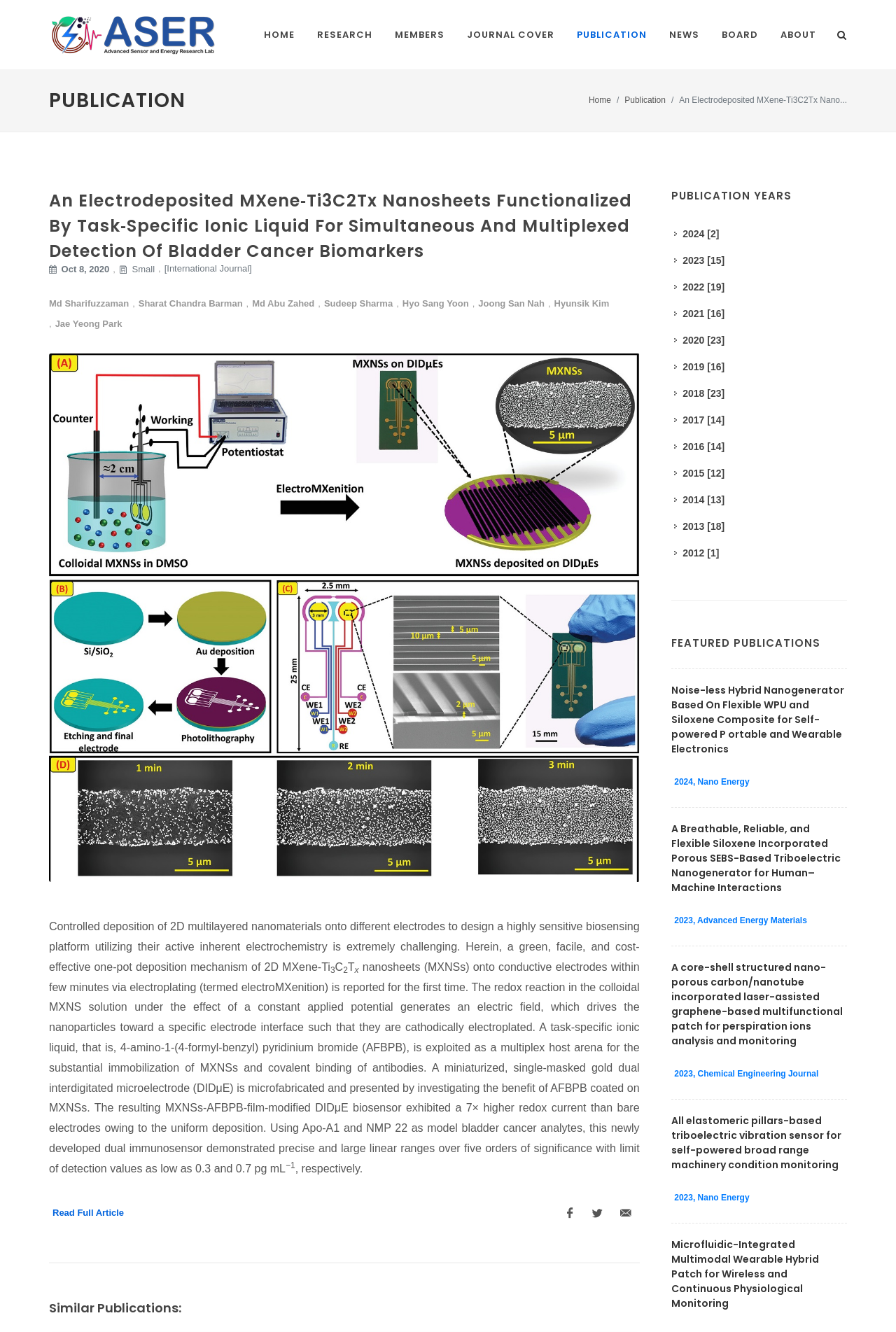Given the element description "Publication", identify the bounding box of the corresponding UI element.

[0.697, 0.071, 0.743, 0.079]